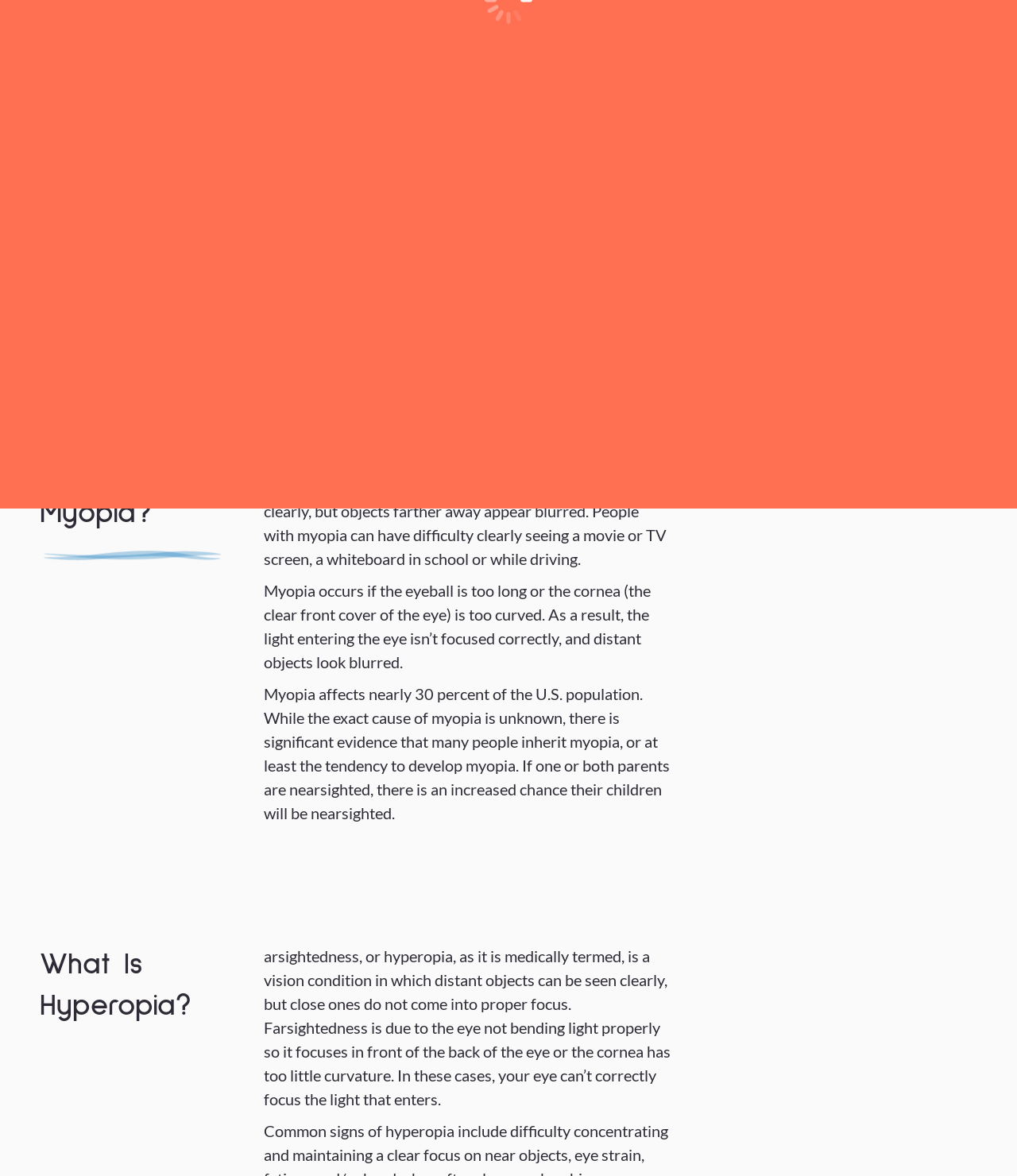Identify the bounding box coordinates for the UI element described as: "value="Submit"". The coordinates should be provided as four floats between 0 and 1: [left, top, right, bottom].

[0.734, 0.003, 0.803, 0.035]